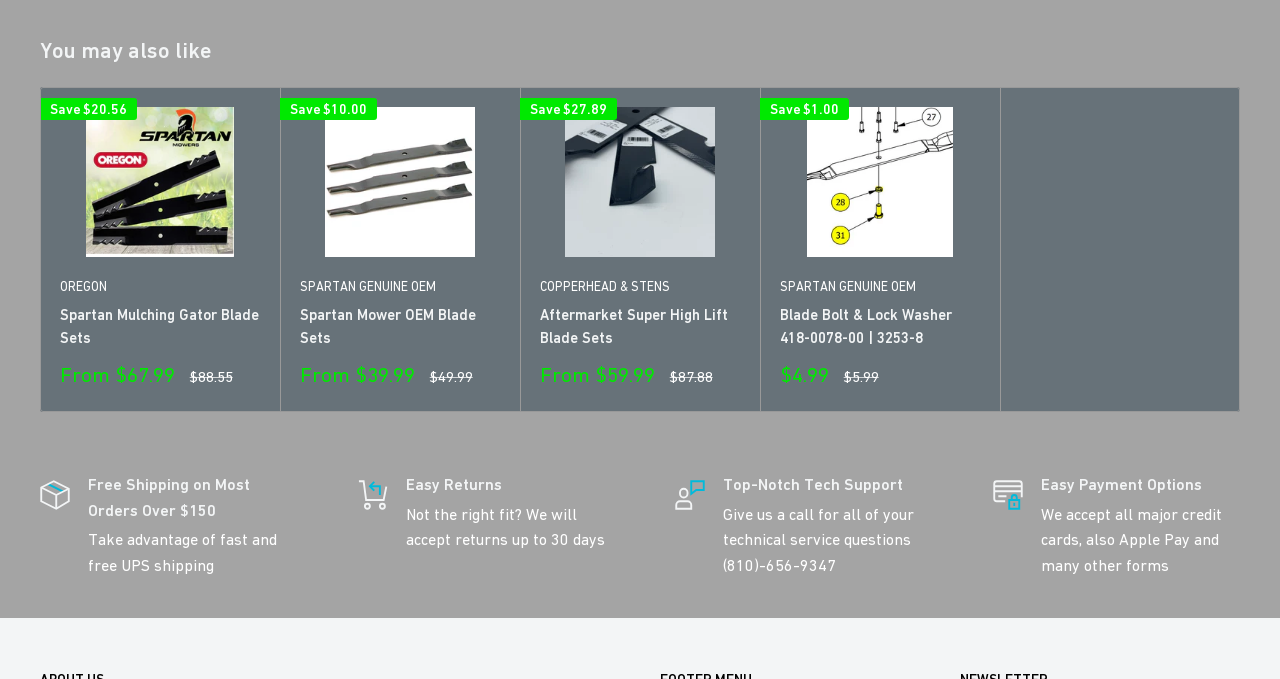What is the price of 'Blade Bolt & Lock Washer 418-0078-00 | 3253-8'? Refer to the image and provide a one-word or short phrase answer.

$4.99